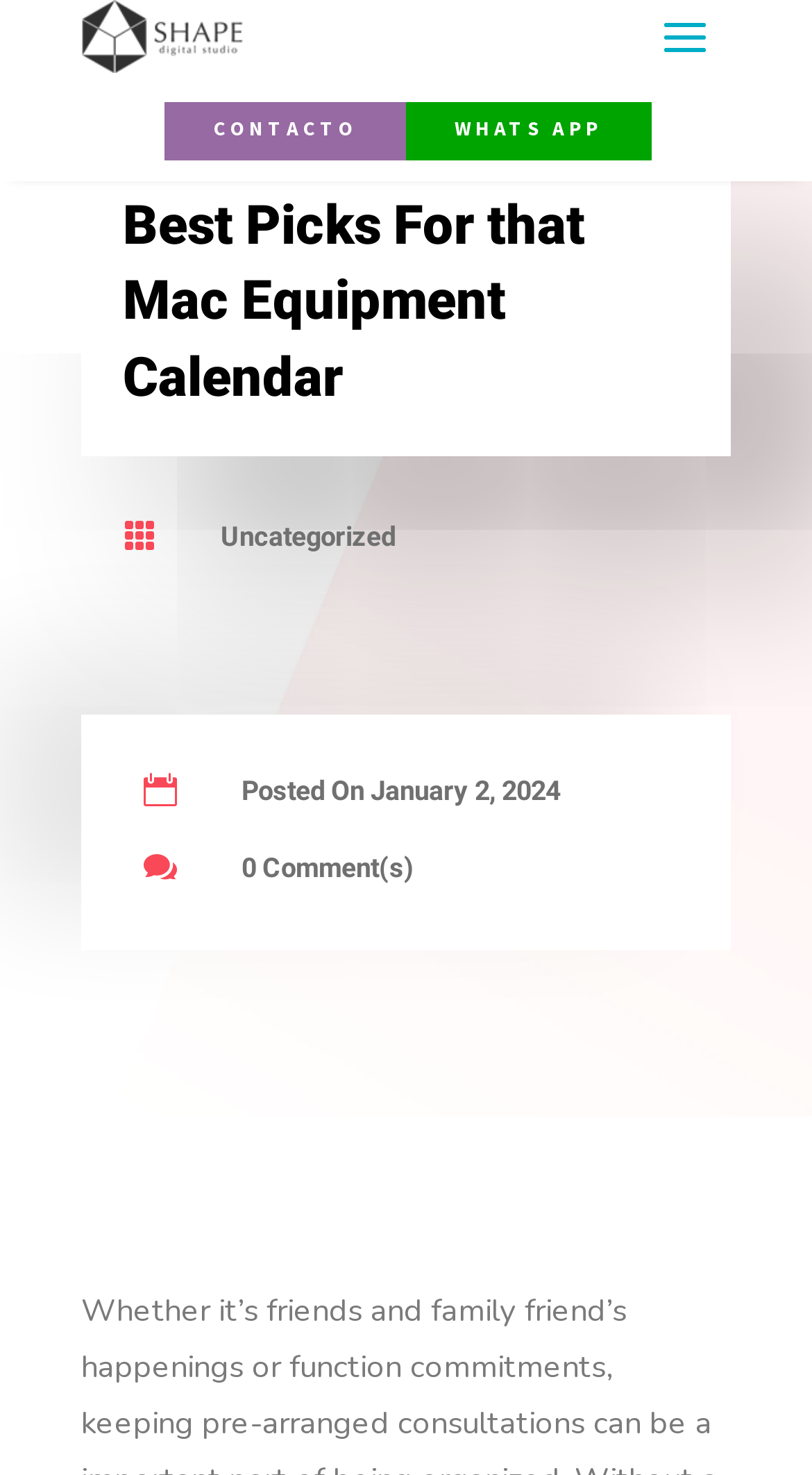Extract the bounding box coordinates of the UI element described by: "0 Comment(s)". The coordinates should include four float numbers ranging from 0 to 1, e.g., [left, top, right, bottom].

[0.297, 0.577, 0.51, 0.598]